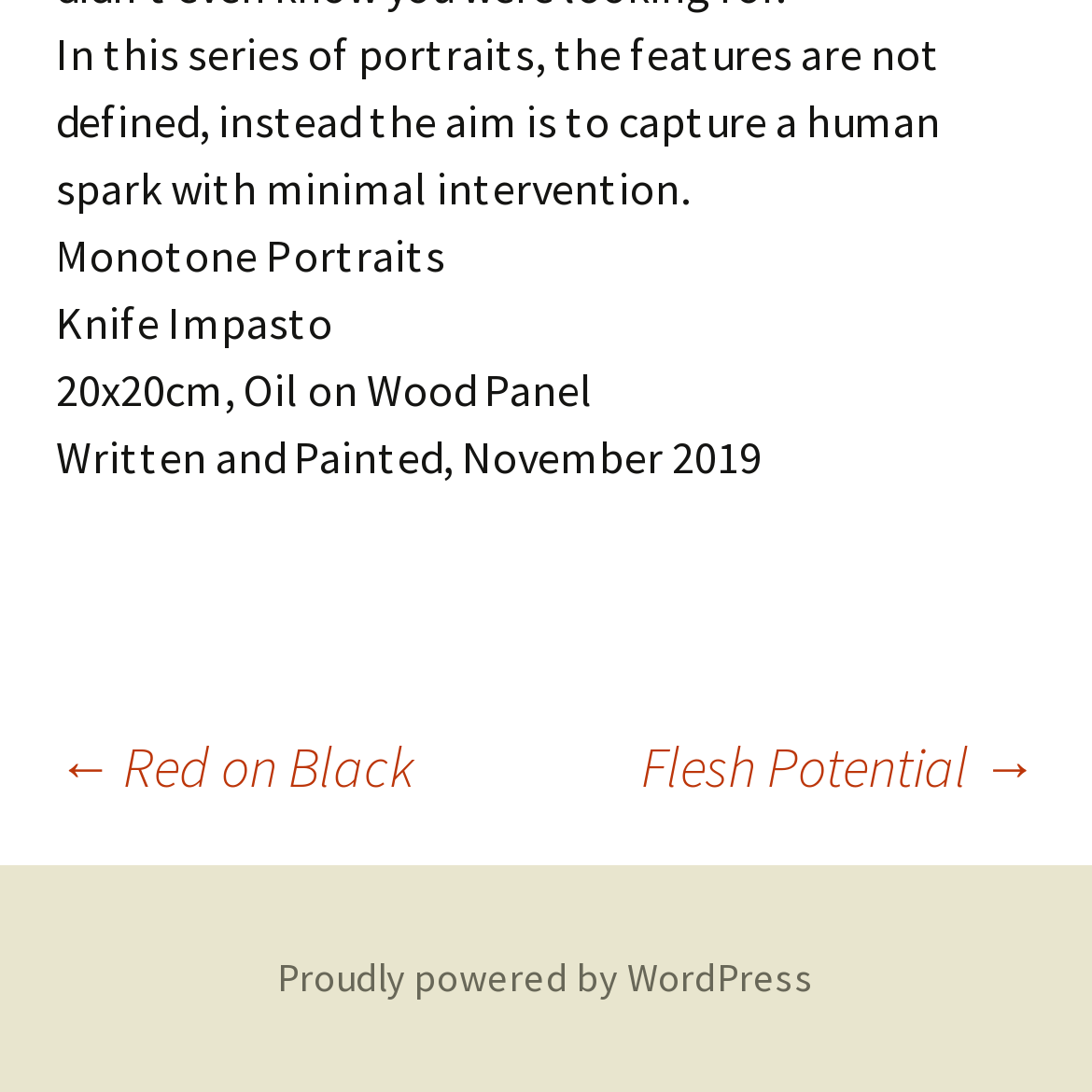Answer the following query concisely with a single word or phrase:
What is the navigation link on the left?

Red on Black